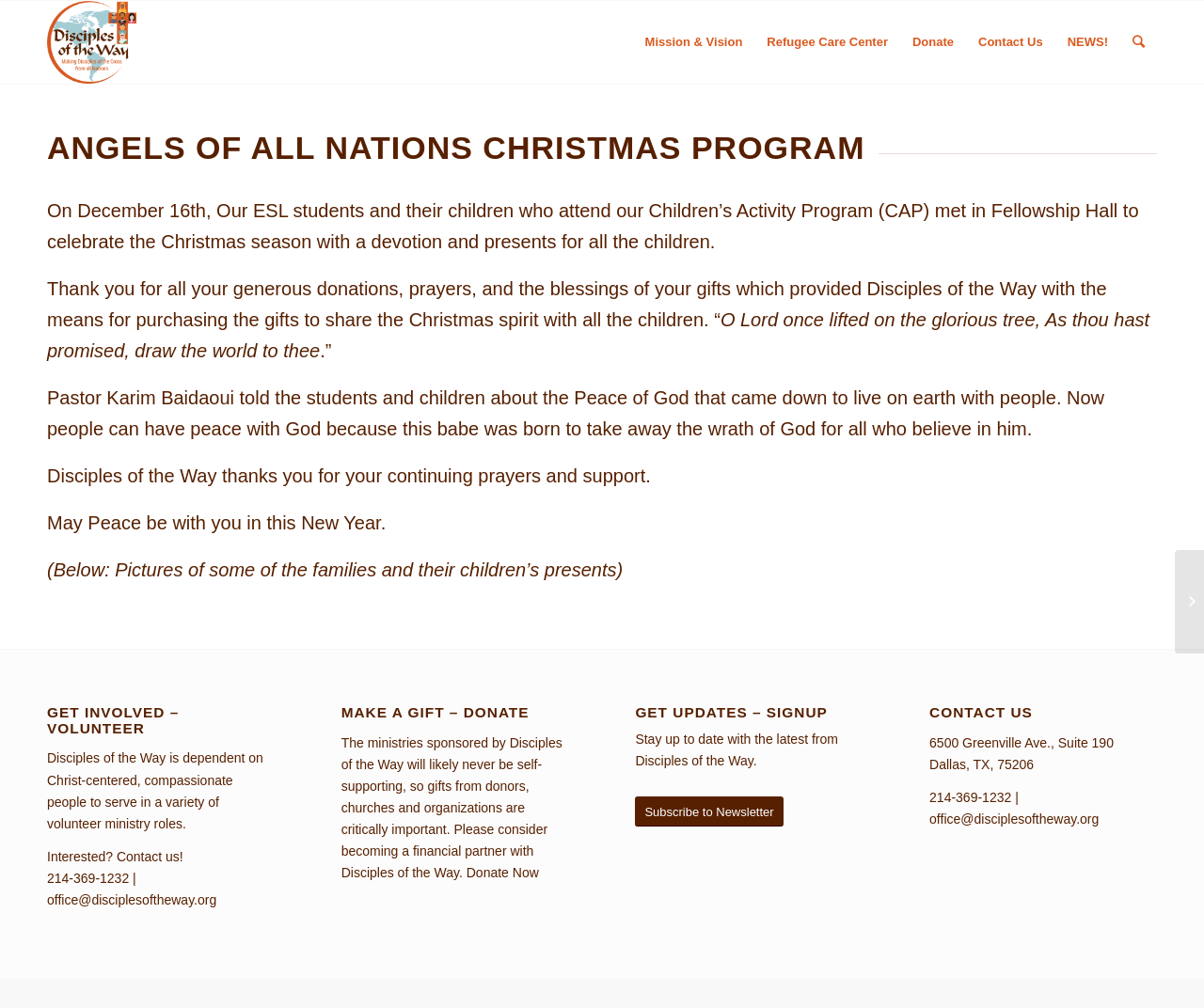What is the topic of the 'ANGELS OF ALL NATIONS CHRISTMAS PROGRAM'?
Give a detailed and exhaustive answer to the question.

The topic of the 'ANGELS OF ALL NATIONS CHRISTMAS PROGRAM' is the Christmas celebration, as indicated by the text 'On December 16th, Our ESL students and their children who attend our Children’s Activity Program (CAP) met in Fellowship Hall to celebrate the Christmas season with a devotion and presents for all the children.'